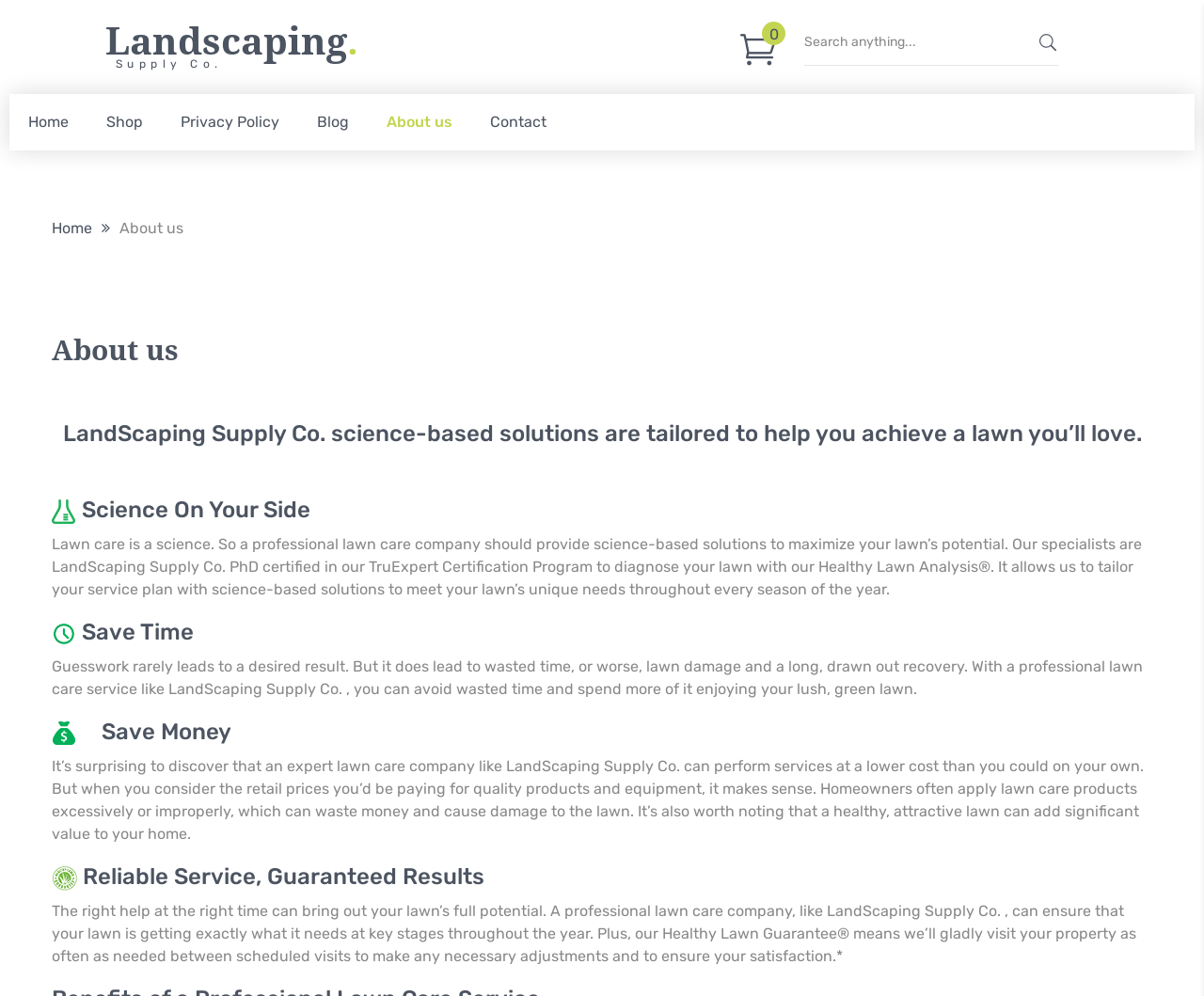Please answer the following question using a single word or phrase: 
What is the company name?

Landscaping Supply Co.